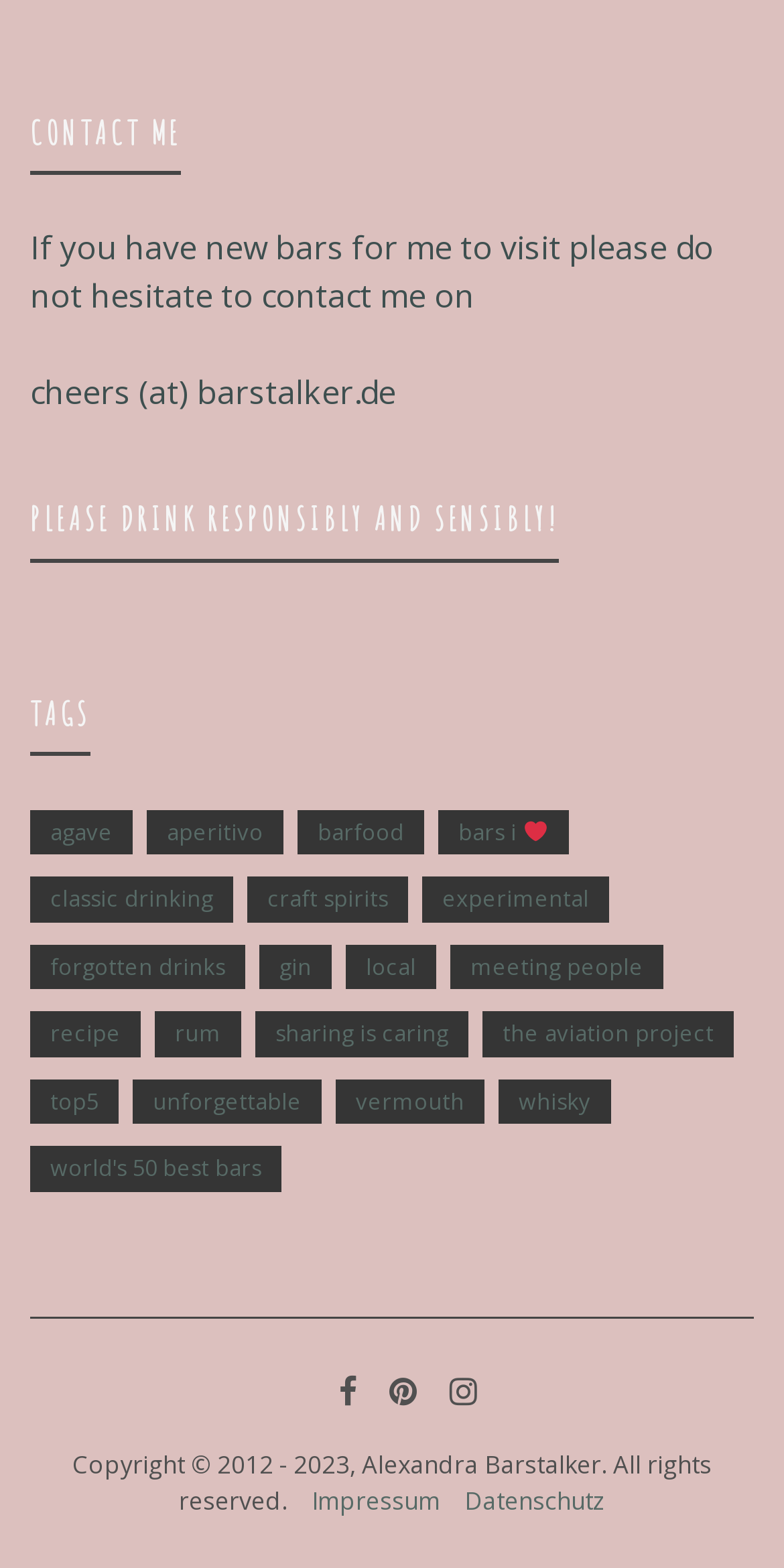Using the provided element description: "sharing is caring", identify the bounding box coordinates. The coordinates should be four floats between 0 and 1 in the order [left, top, right, bottom].

[0.326, 0.645, 0.597, 0.674]